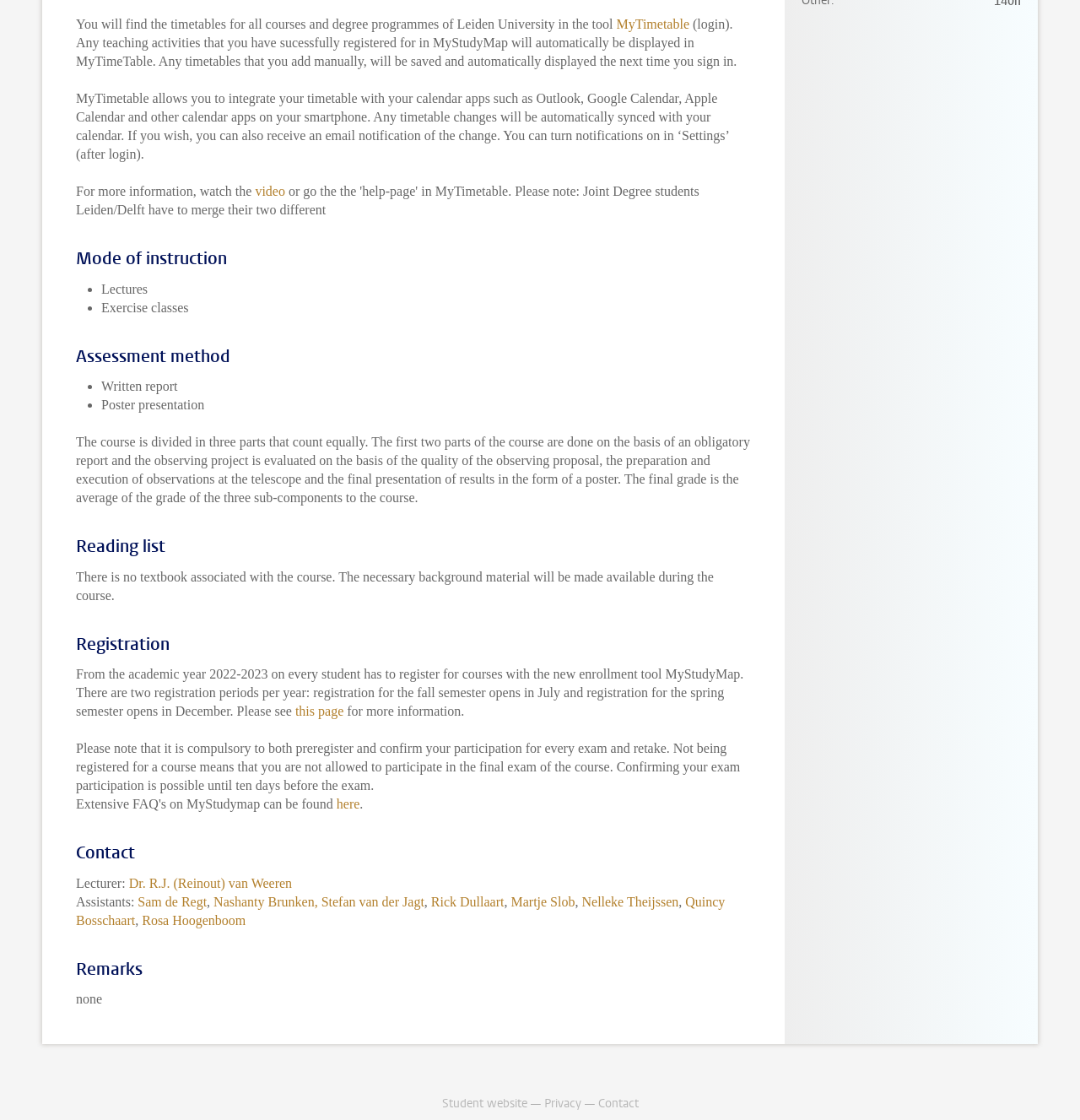Answer succinctly with a single word or phrase:
How many parts does the course consist of?

three